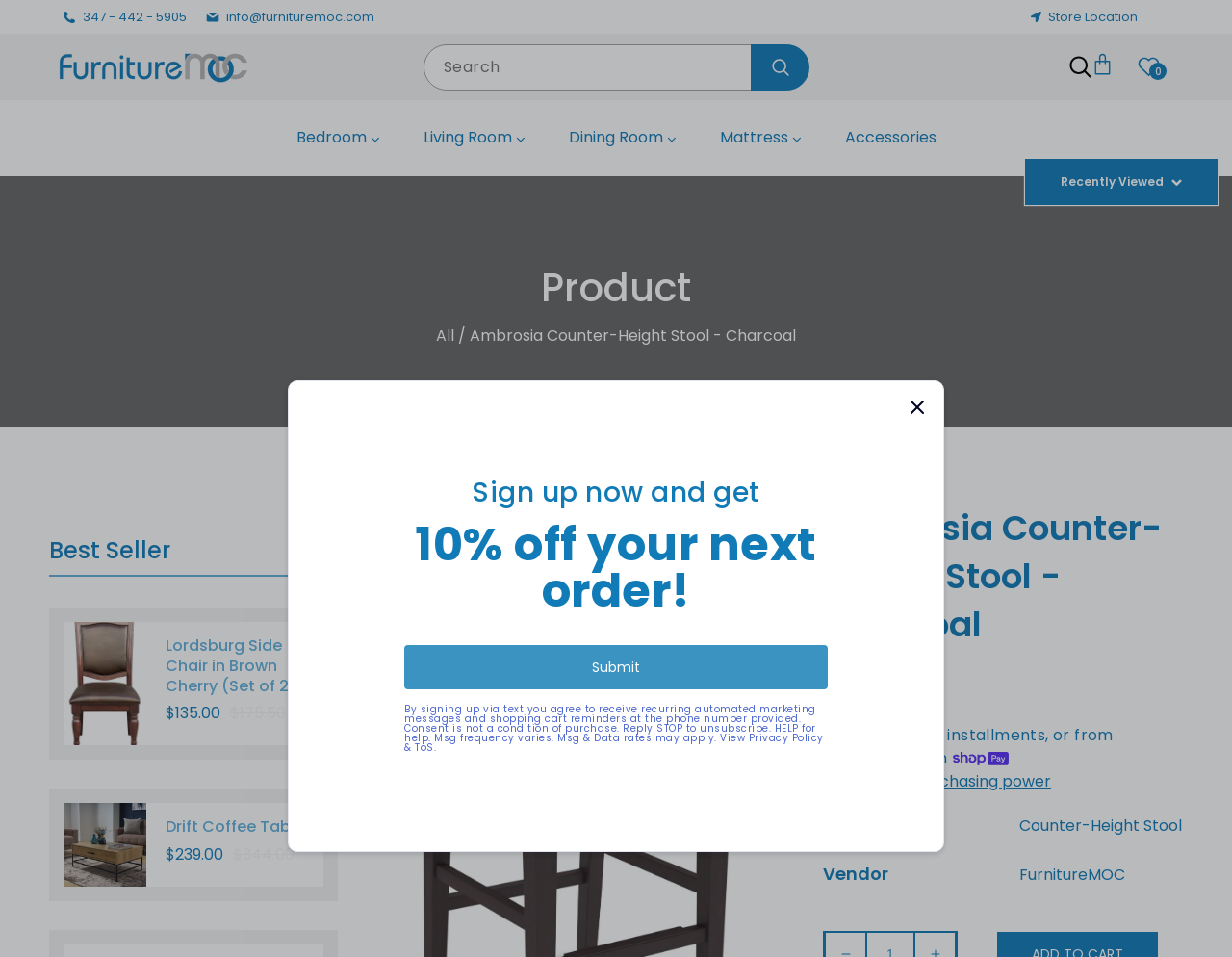What is the sale price of the Lordsburg Side Chair?
Based on the screenshot, respond with a single word or phrase.

$135.00